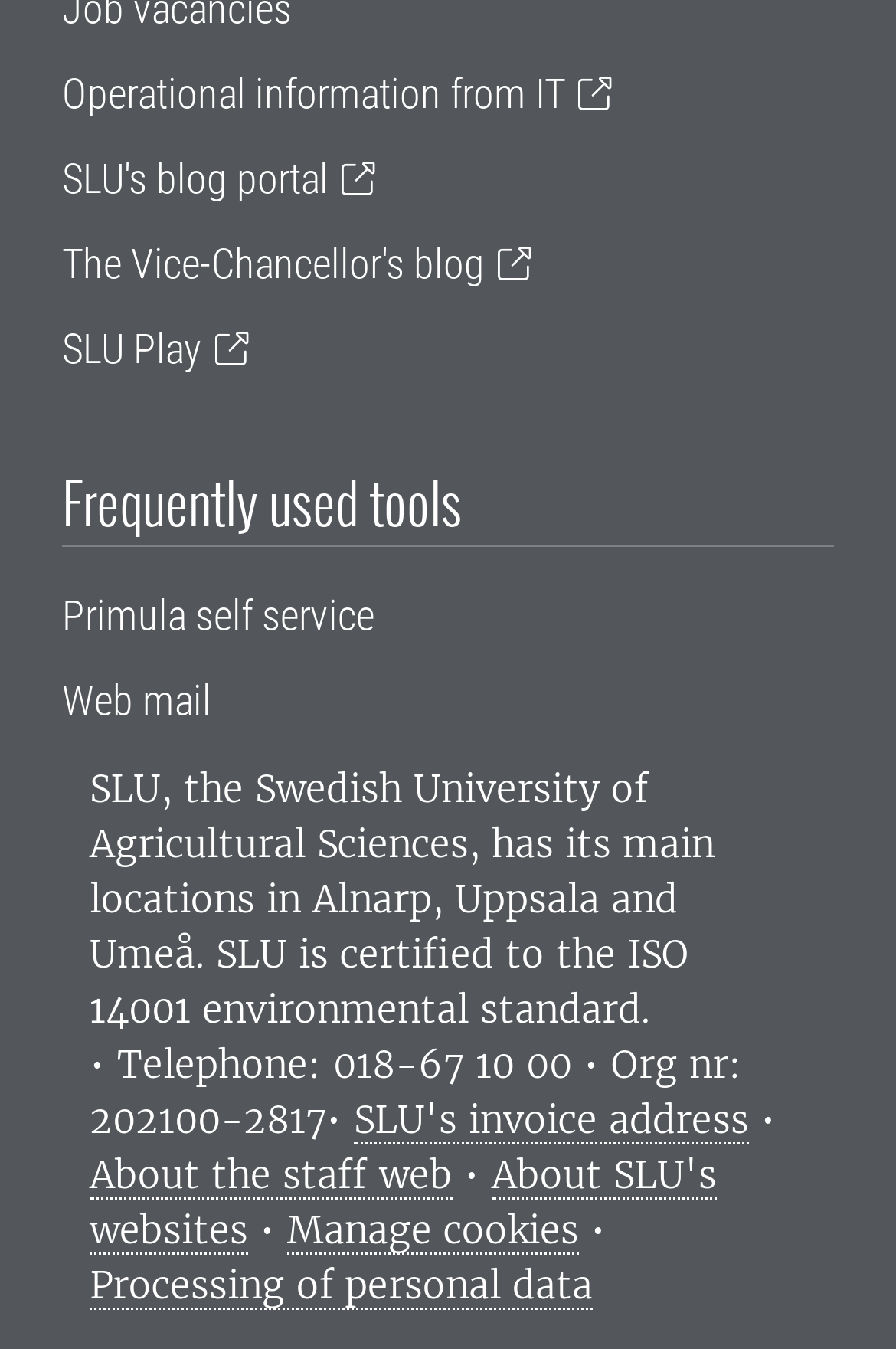What is the telephone number of SLU? Please answer the question using a single word or phrase based on the image.

018-67 10 00